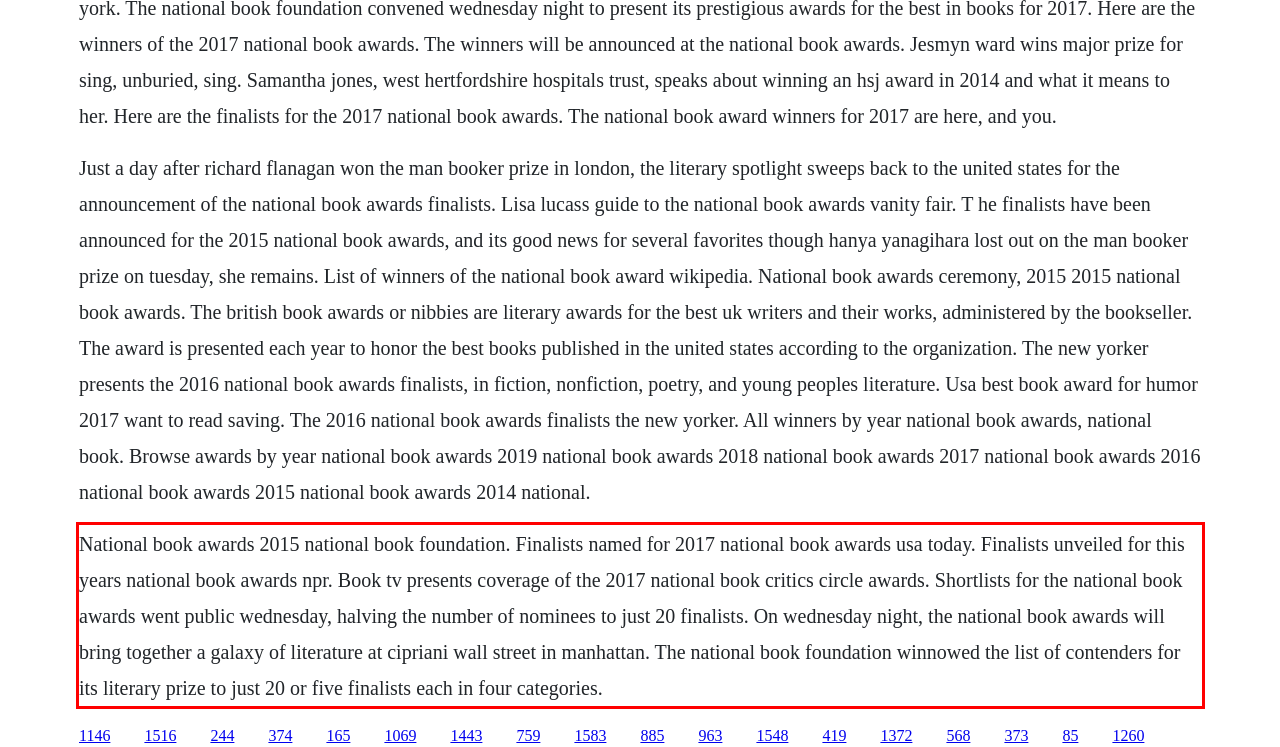Look at the webpage screenshot and recognize the text inside the red bounding box.

National book awards 2015 national book foundation. Finalists named for 2017 national book awards usa today. Finalists unveiled for this years national book awards npr. Book tv presents coverage of the 2017 national book critics circle awards. Shortlists for the national book awards went public wednesday, halving the number of nominees to just 20 finalists. On wednesday night, the national book awards will bring together a galaxy of literature at cipriani wall street in manhattan. The national book foundation winnowed the list of contenders for its literary prize to just 20 or five finalists each in four categories.